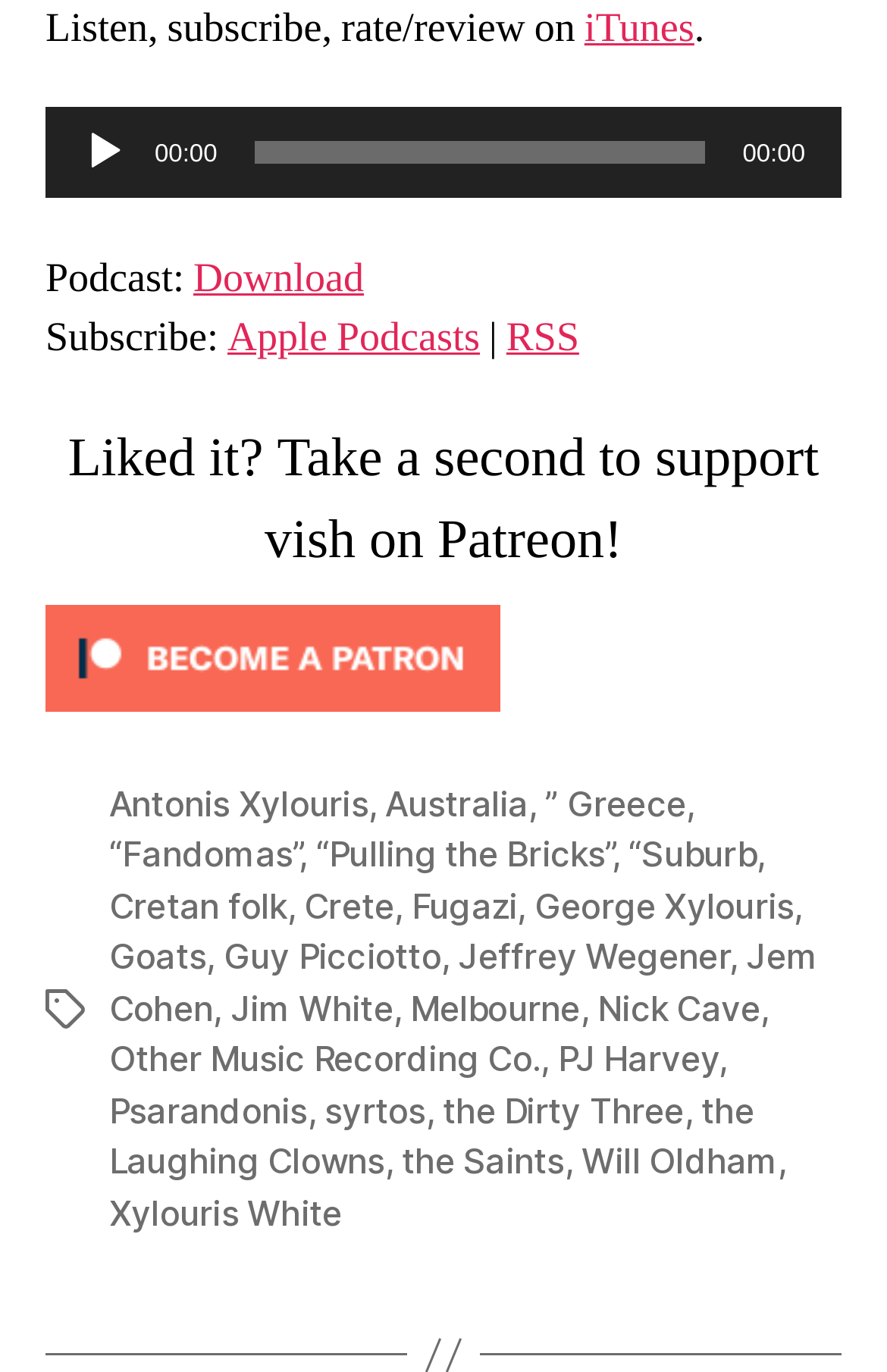Determine the bounding box coordinates of the clickable element necessary to fulfill the instruction: "Become a patron at Patreon". Provide the coordinates as four float numbers within the 0 to 1 range, i.e., [left, top, right, bottom].

[0.051, 0.44, 0.564, 0.518]